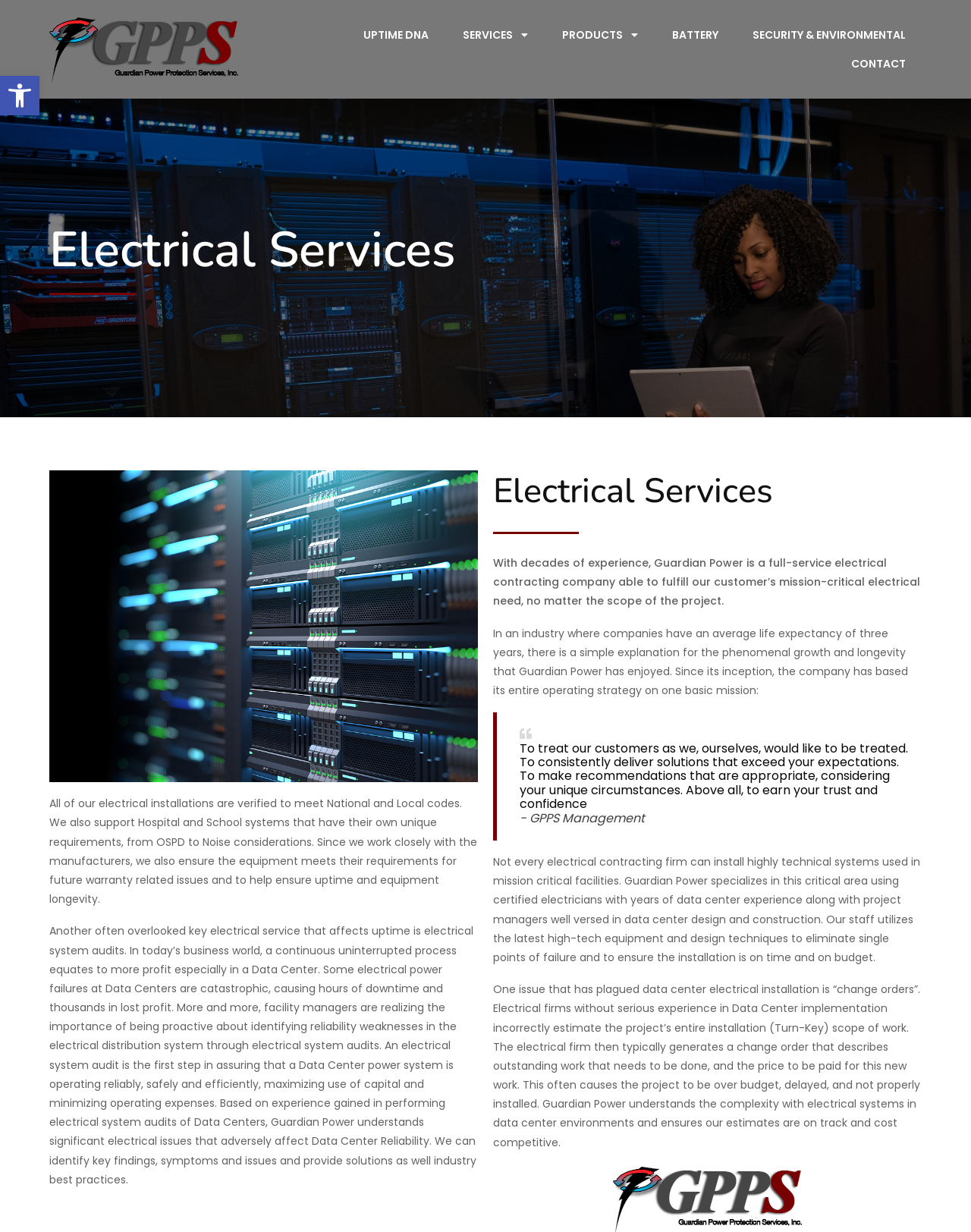Predict the bounding box coordinates of the UI element that matches this description: "Open toolbar Accessibility Tools". The coordinates should be in the format [left, top, right, bottom] with each value between 0 and 1.

[0.0, 0.062, 0.041, 0.094]